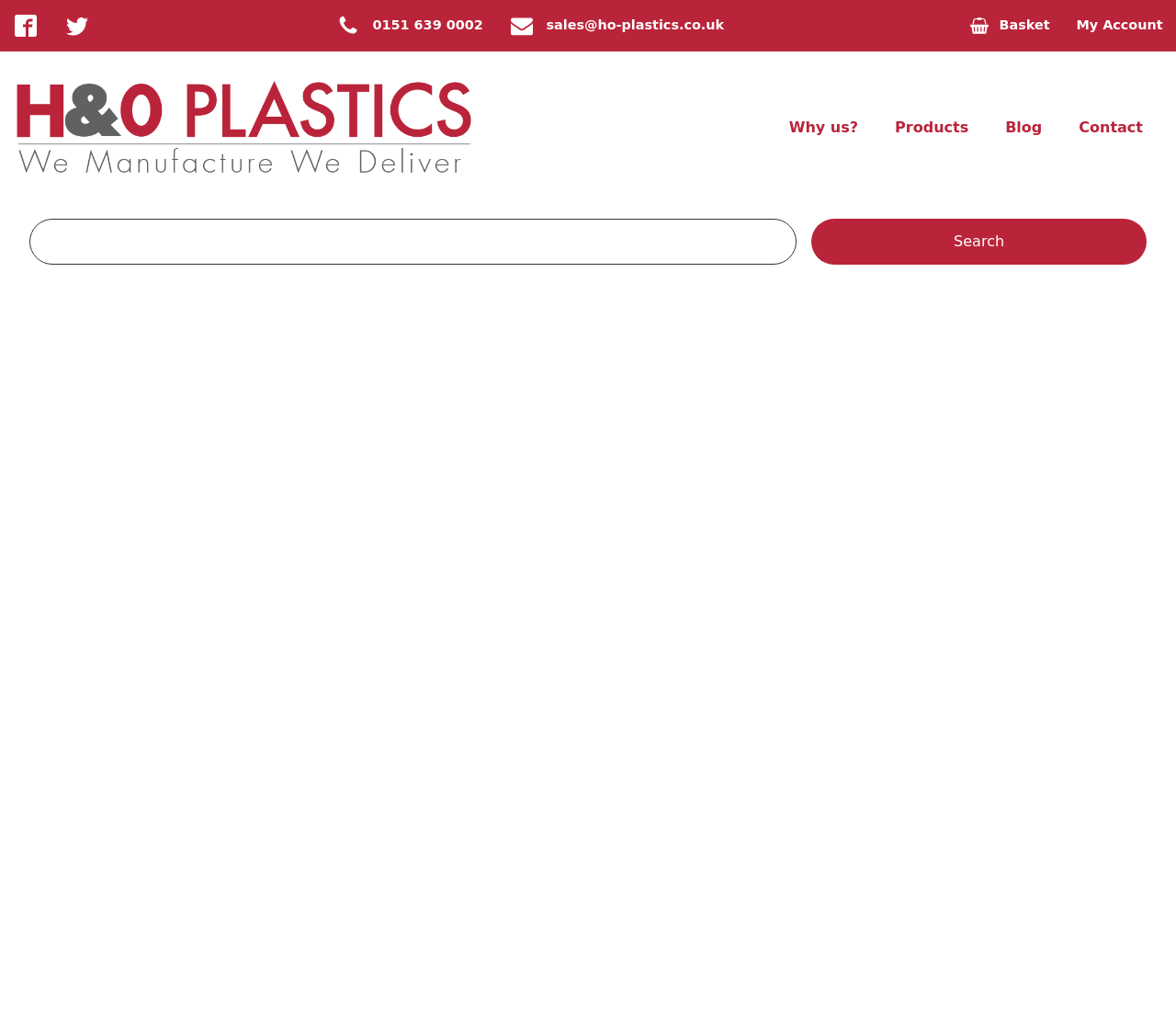Identify the bounding box coordinates for the element that needs to be clicked to fulfill this instruction: "Go to my account". Provide the coordinates in the format of four float numbers between 0 and 1: [left, top, right, bottom].

[0.904, 0.002, 1.0, 0.049]